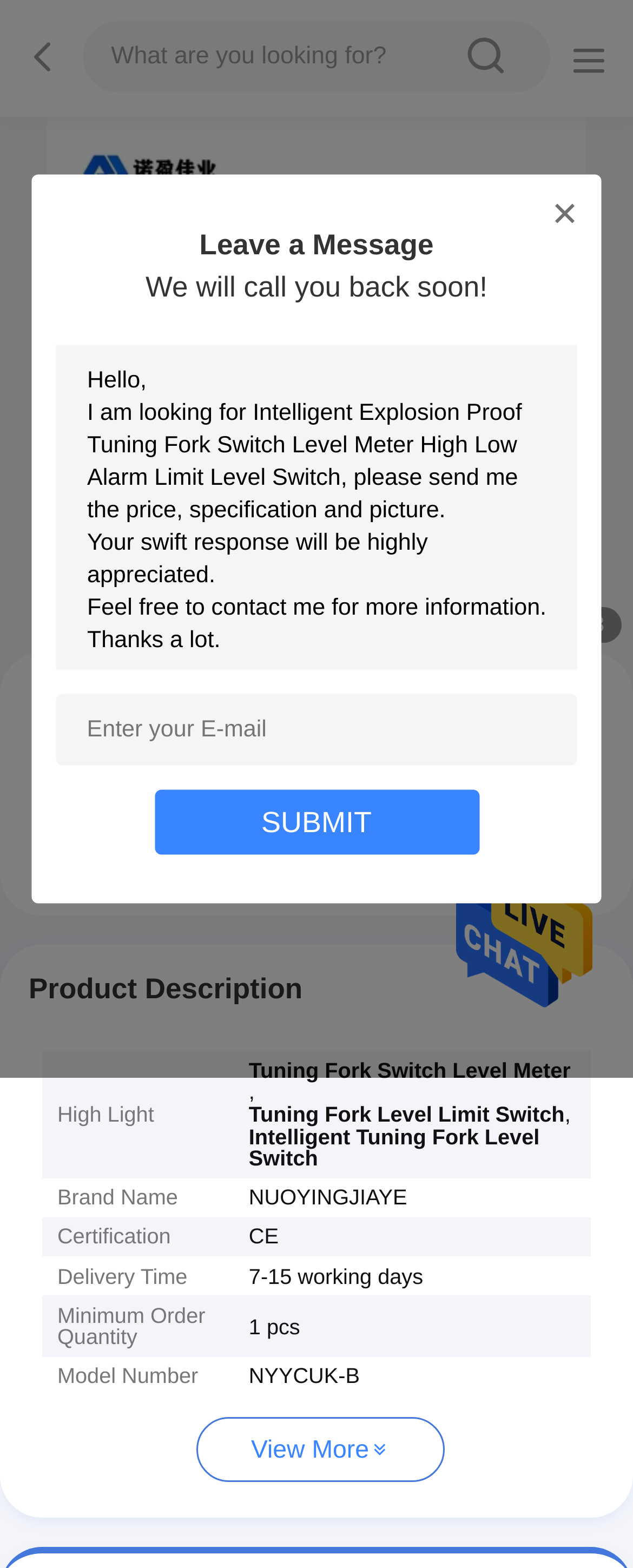What is the product name?
Based on the screenshot, provide your answer in one word or phrase.

Intelligent Explosion Proof Tuning Fork Switch Level Meter High Low Alarm Limit Level Switch